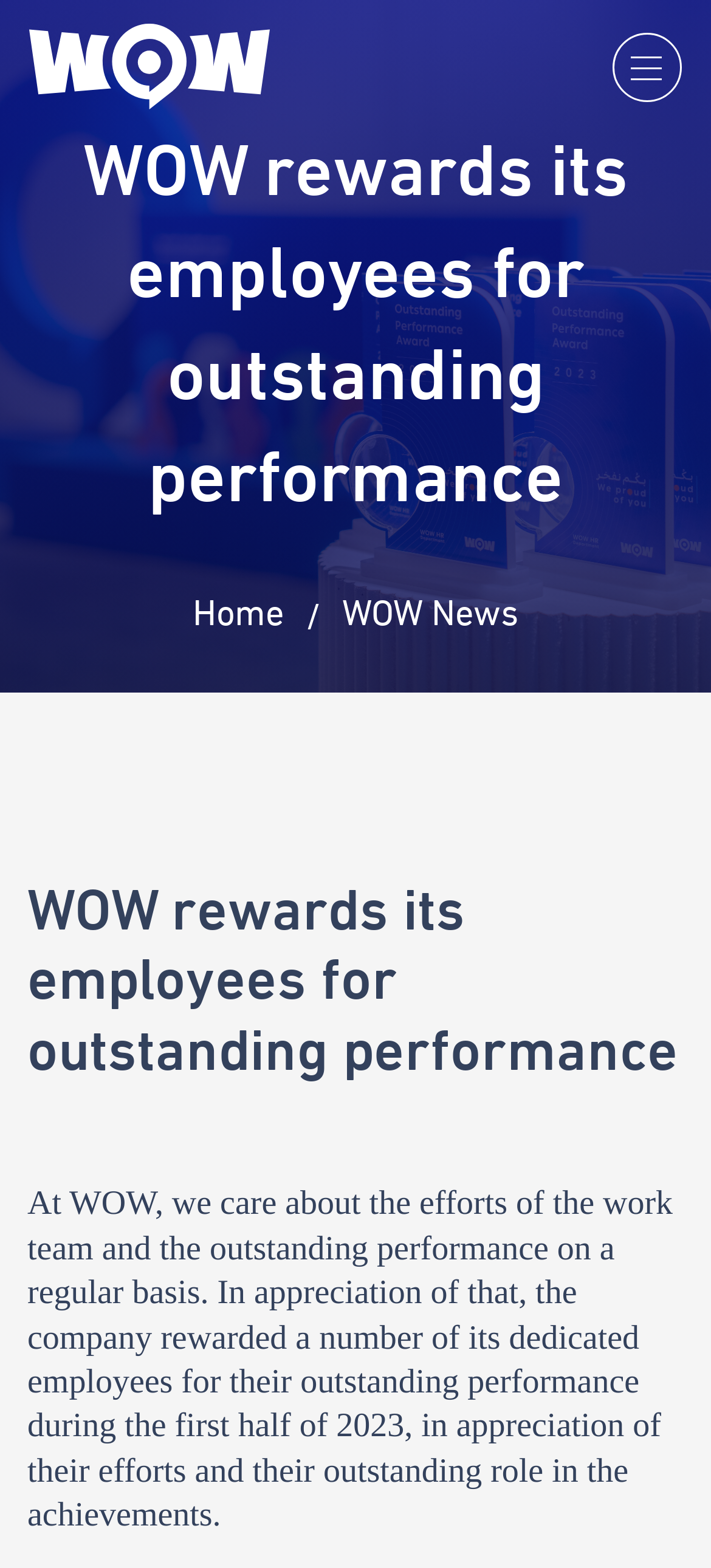Use a single word or phrase to answer the question:
What is the purpose of the button on the top right corner?

Toggle navigation